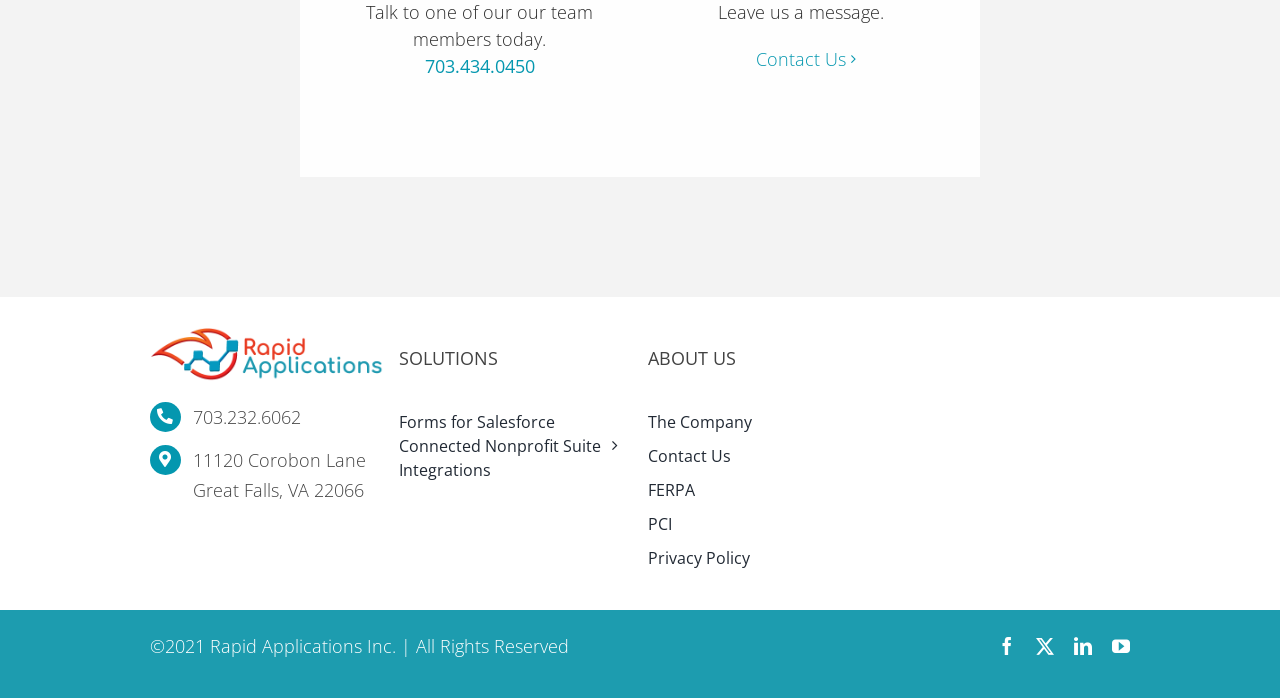Determine the bounding box coordinates of the region to click in order to accomplish the following instruction: "go to The Company". Provide the coordinates as four float numbers between 0 and 1, specifically [left, top, right, bottom].

[0.506, 0.587, 0.688, 0.622]